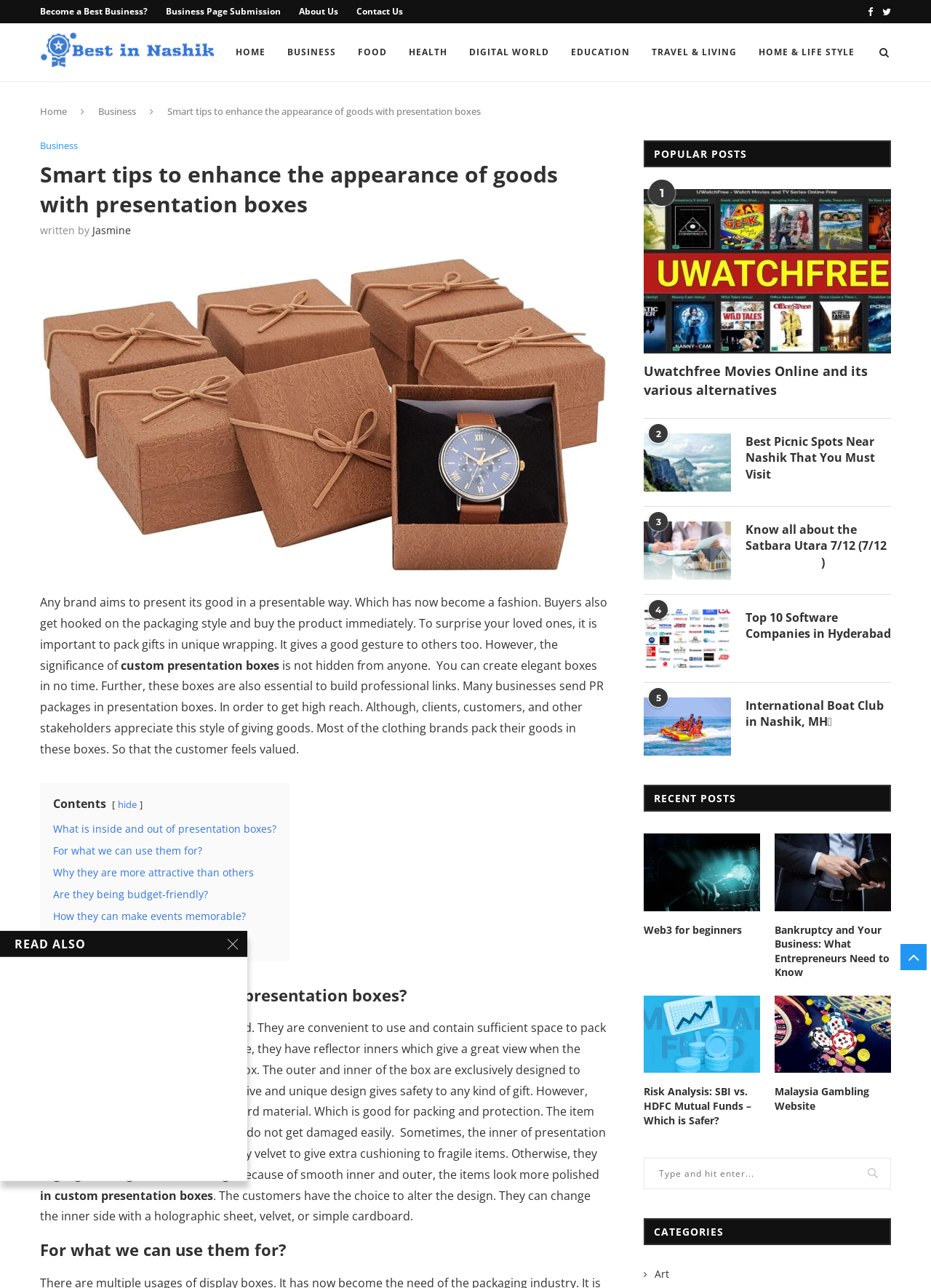Answer the following query concisely with a single word or phrase:
What is the purpose of custom presentation boxes?

To present goods in a presentable way